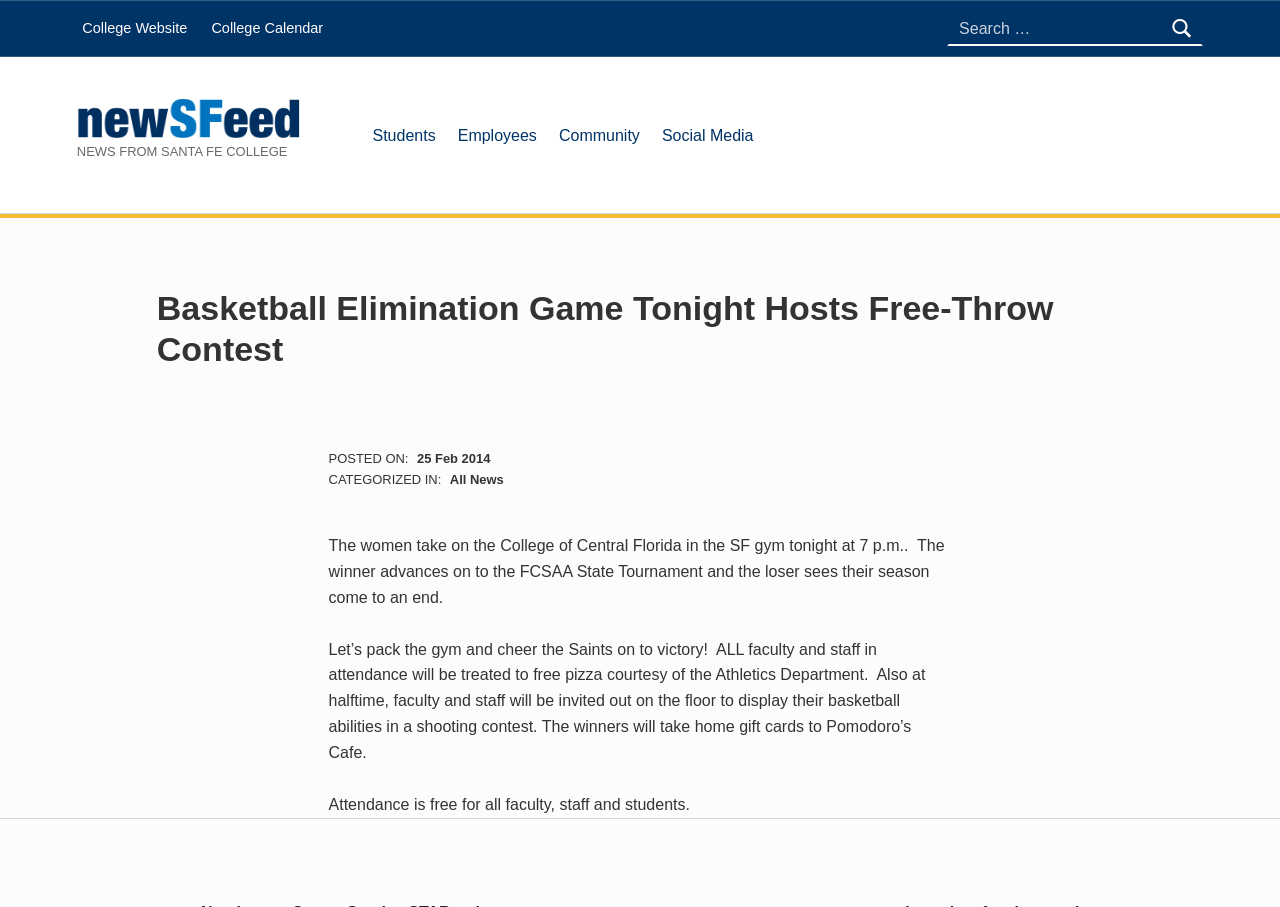Please specify the bounding box coordinates of the clickable section necessary to execute the following command: "Visit the College Website".

[0.06, 0.022, 0.151, 0.042]